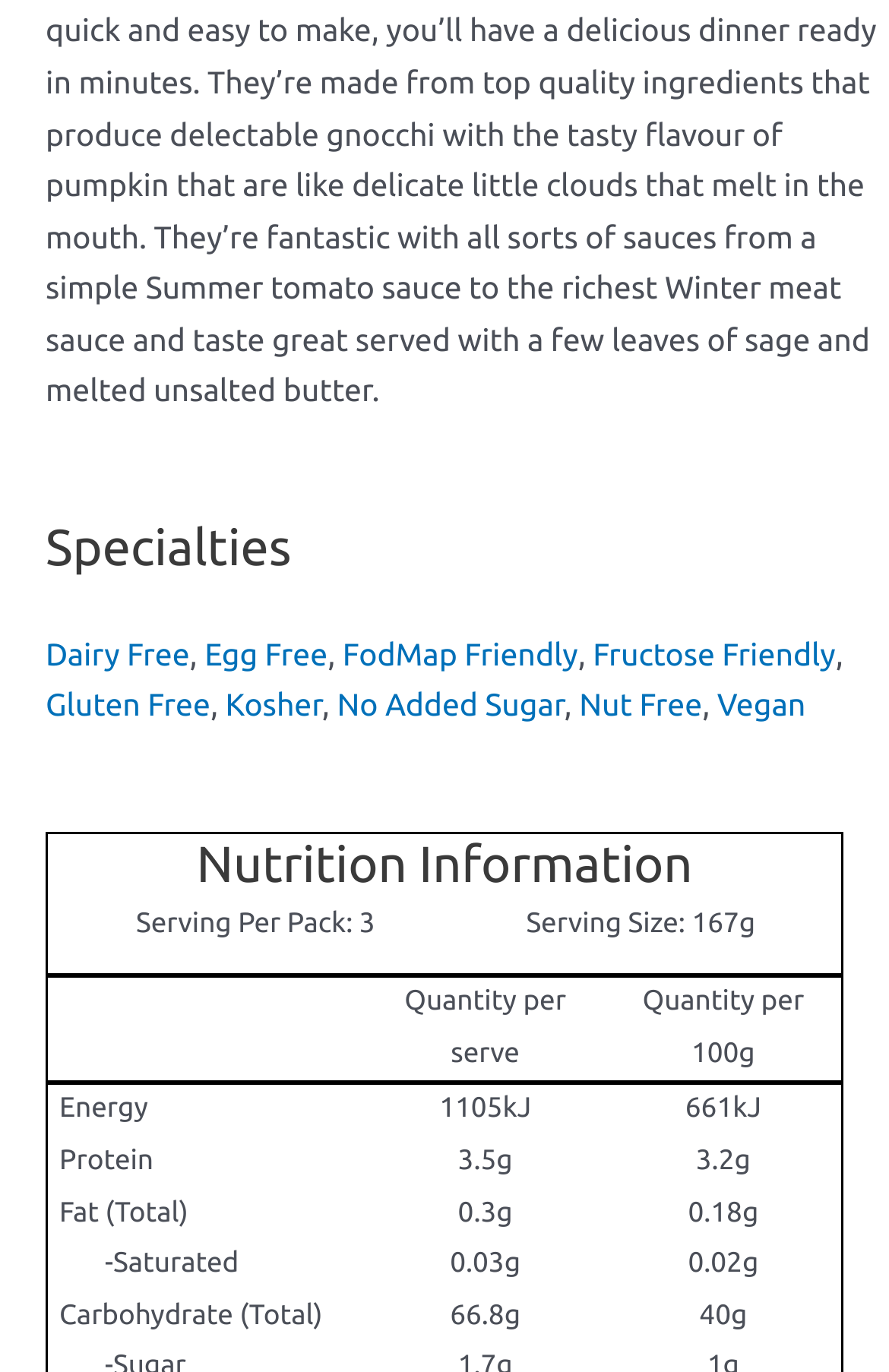Locate the bounding box coordinates of the area where you should click to accomplish the instruction: "View Nutrition Information".

[0.067, 0.608, 0.933, 0.656]